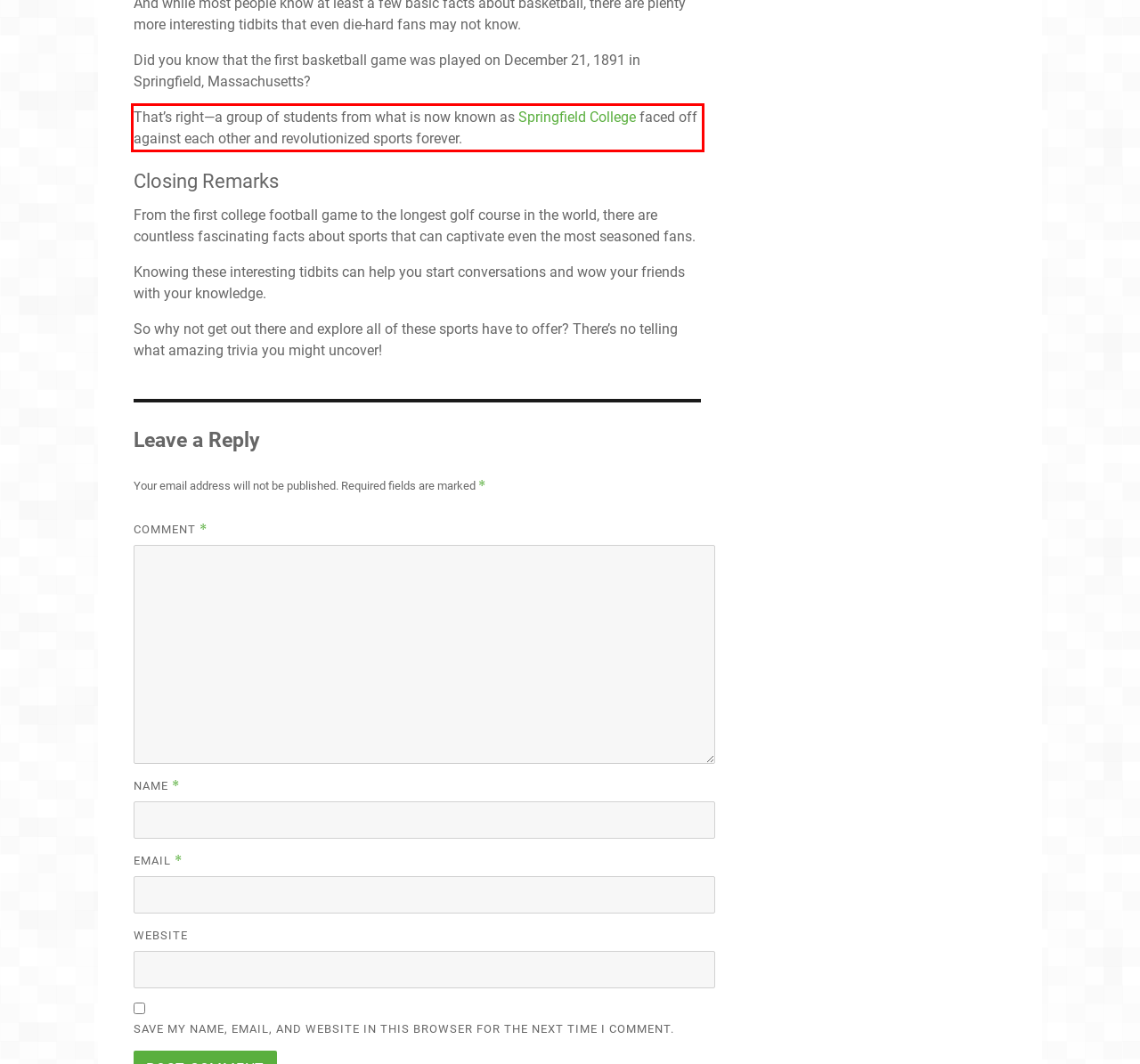You are presented with a screenshot containing a red rectangle. Extract the text found inside this red bounding box.

That’s right—a group of students from what is now known as Springfield College faced off against each other and revolutionized sports forever.